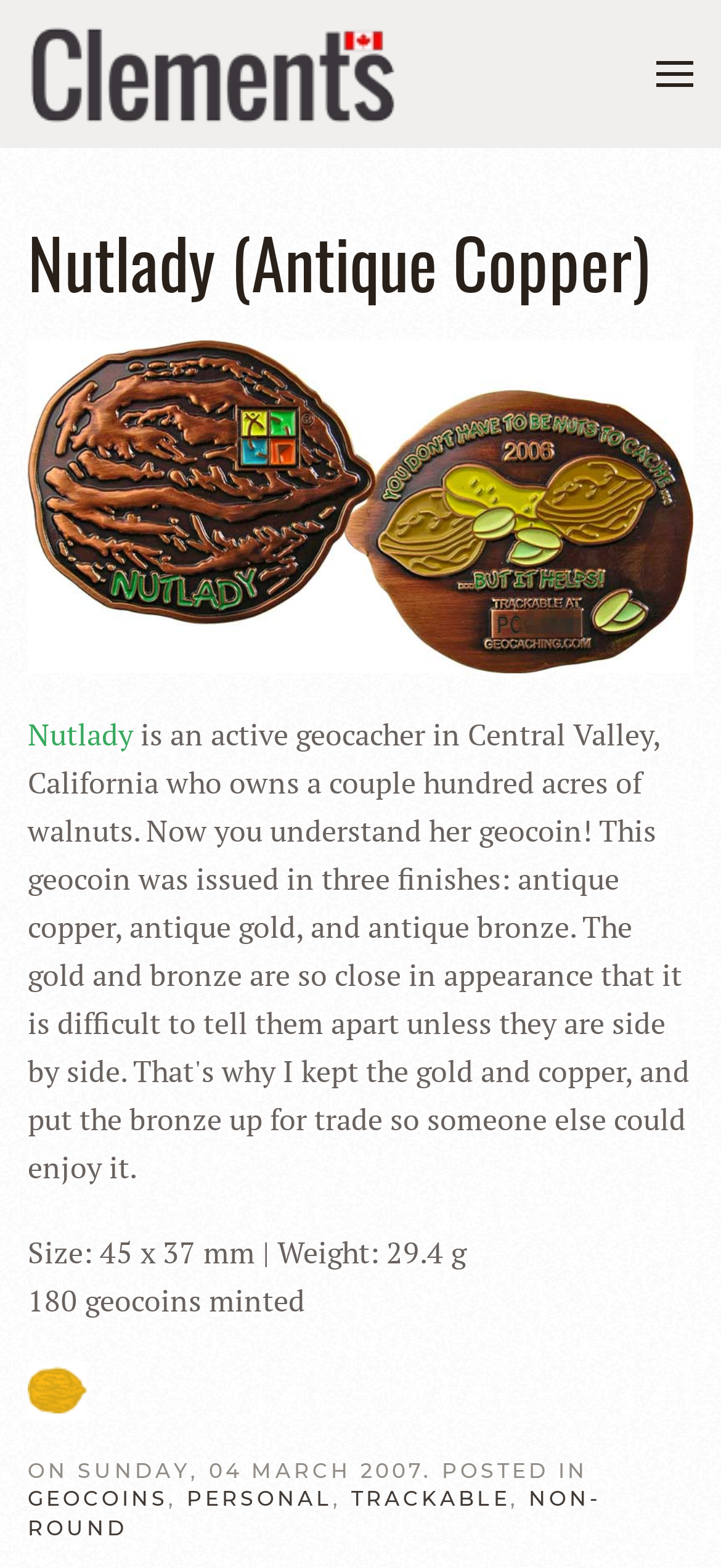How many geocoins were minted?
Answer the question in as much detail as possible.

I found the answer by looking at the text '180 geocoins minted' which is located below the image of Nutlady.